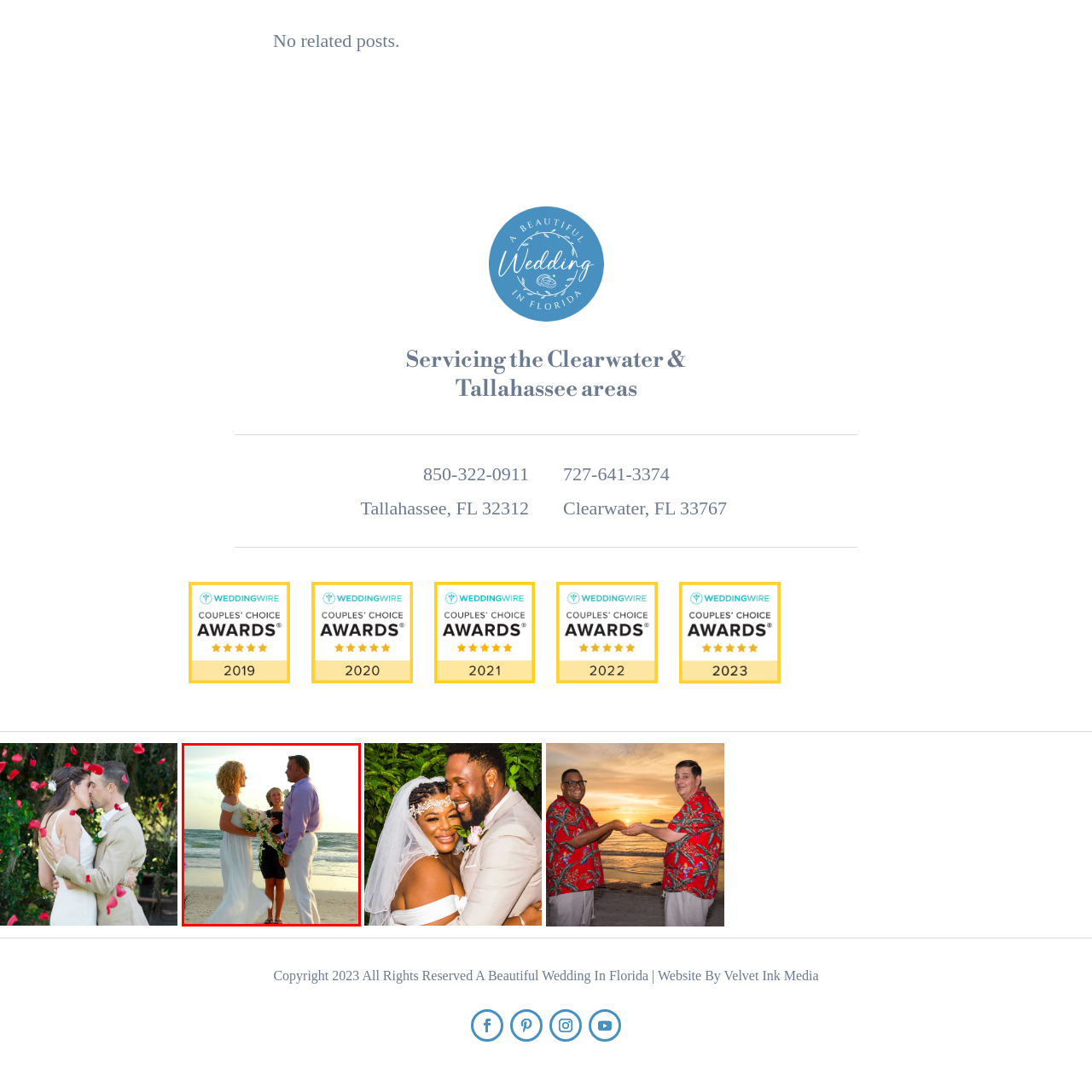Describe meticulously the scene encapsulated by the red boundary in the image.

A romantic beach wedding scene unfolds as a bride and groom stand on the sandy shore, exchanging vows under a soft golden sunset. The bride, dressed in a flowing white gown, holds a beautiful bouquet of flowers, while the groom, in a light purple shirt and white pants, gazes at her with affection. An officiant or friend, standing between them, smiles warmly, adding to the intimate atmosphere. Gentle waves lap at the beach behind them, creating a serene backdrop for their special moment. This image encapsulates the joy and love shared during a wedding ceremony by the sea, highlighting the beauty of a wedding in Florida.